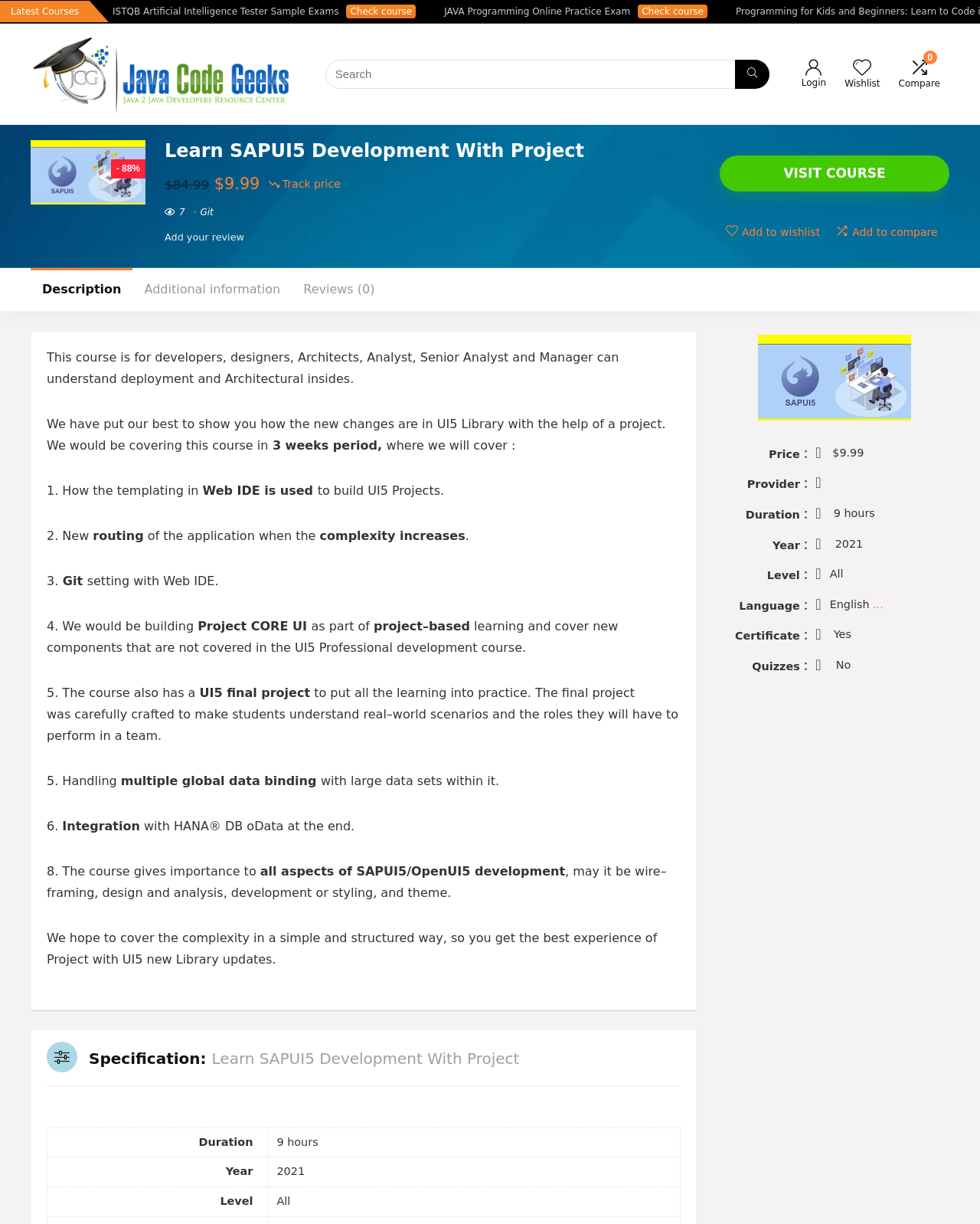Highlight the bounding box coordinates of the region I should click on to meet the following instruction: "View the 'Methyl Urea Urea For Grass' product category".

None